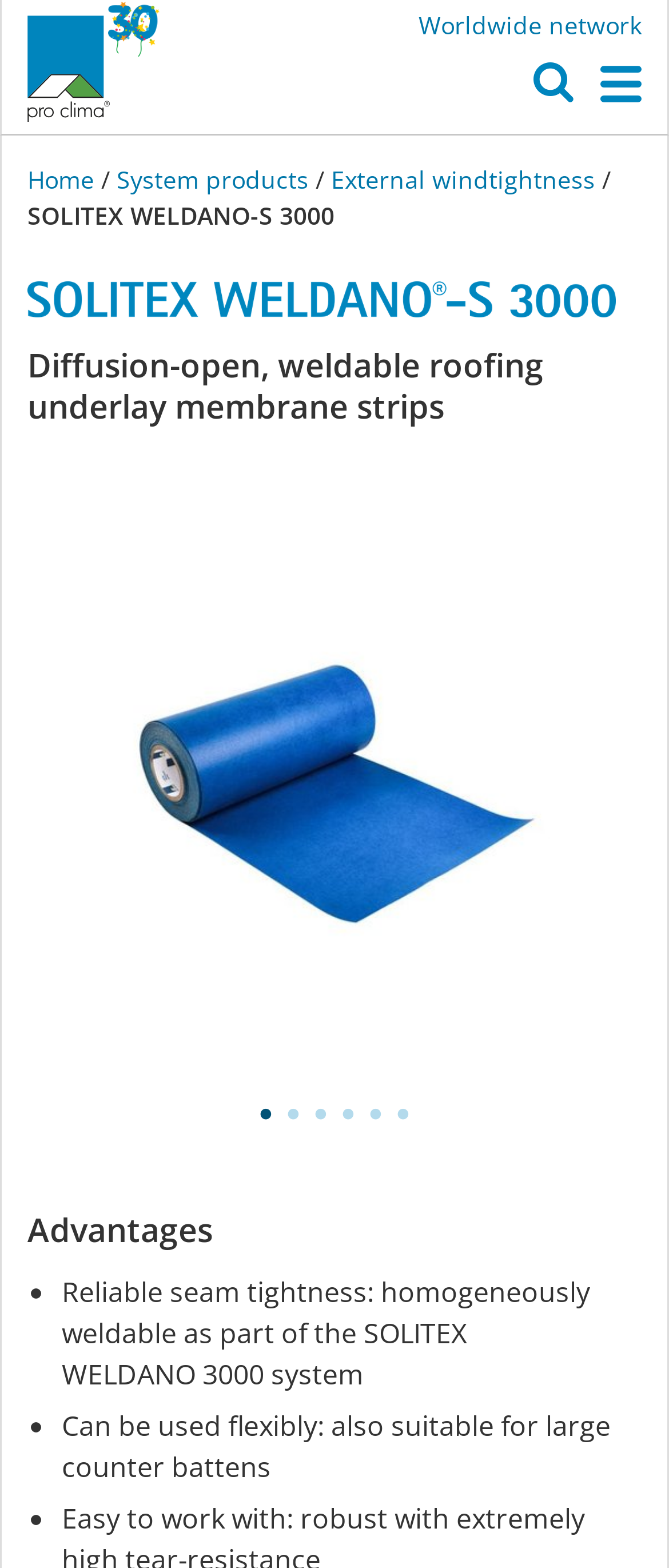Your task is to extract the text of the main heading from the webpage.

SOLITEX WELDANO-S 3000